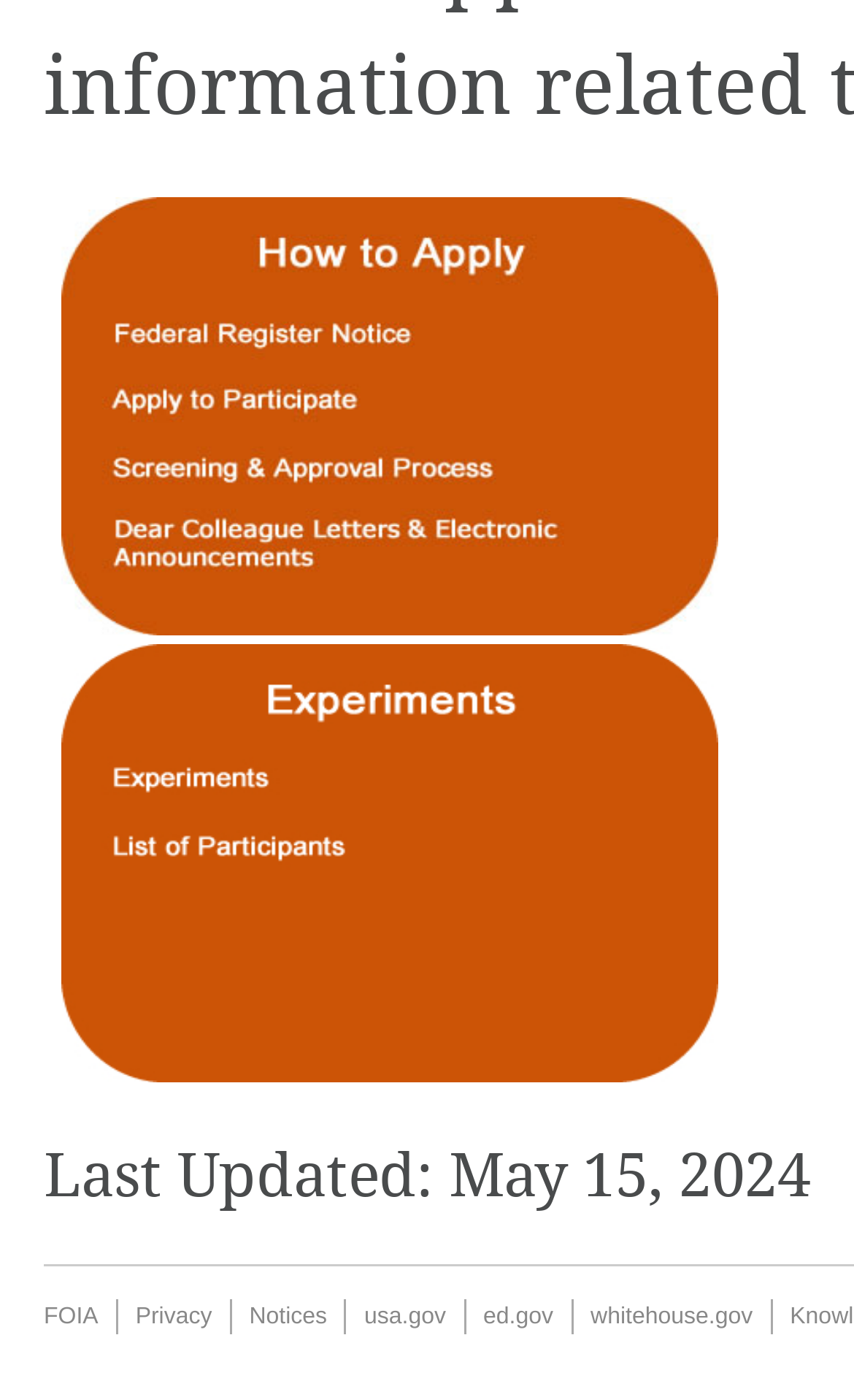What is the URL of the last link at the bottom of the page?
Refer to the image and give a detailed answer to the question.

I looked at the link elements at the bottom of the page and found that the last link has the text 'whitehouse.gov'.